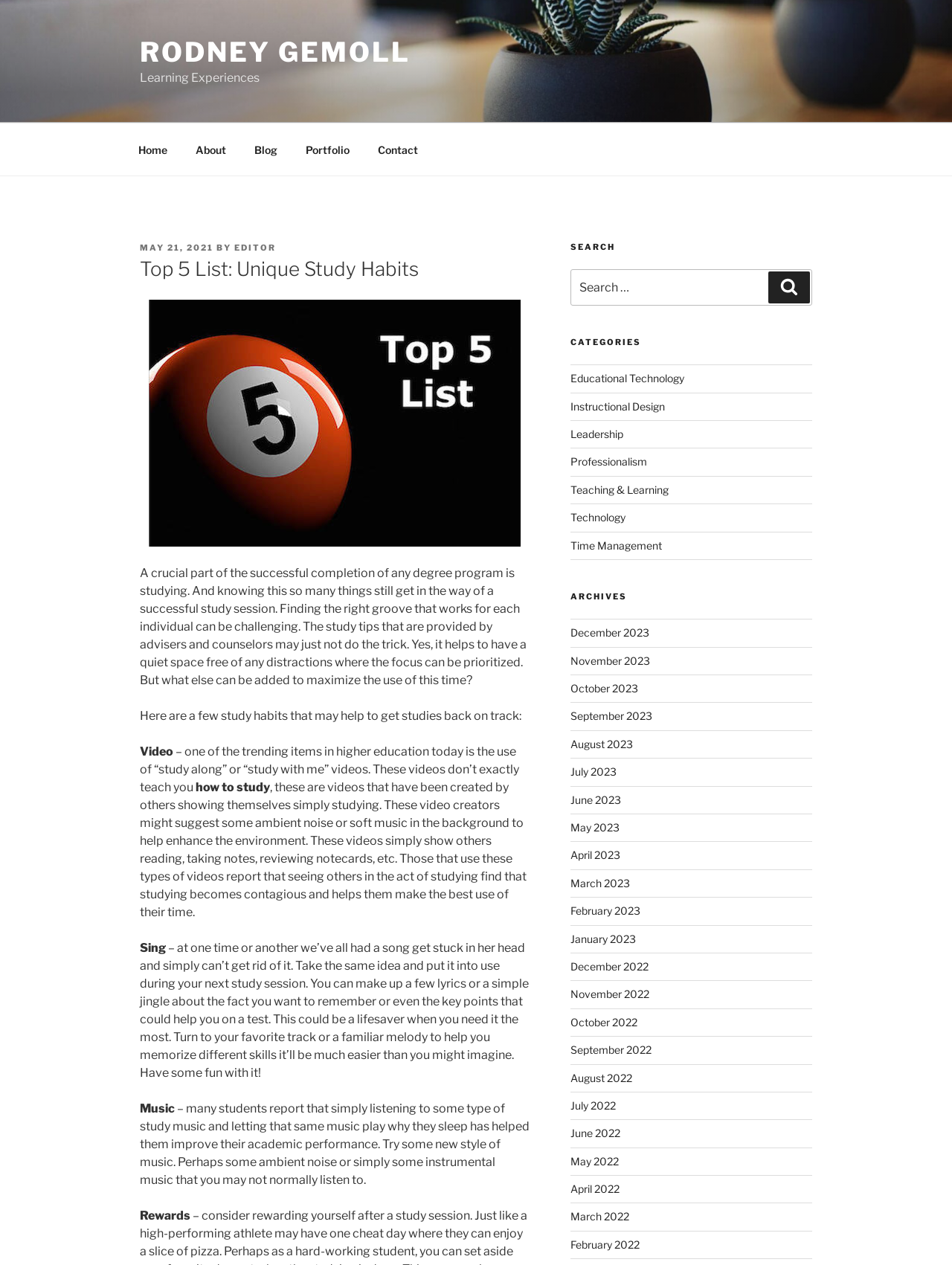Examine the image and give a thorough answer to the following question:
What is the date of the article?

The date of the article can be found by looking at the 'POSTED ON' section, which is located above the 'BY' section. The link 'MAY 21, 2021' is the date of the article.